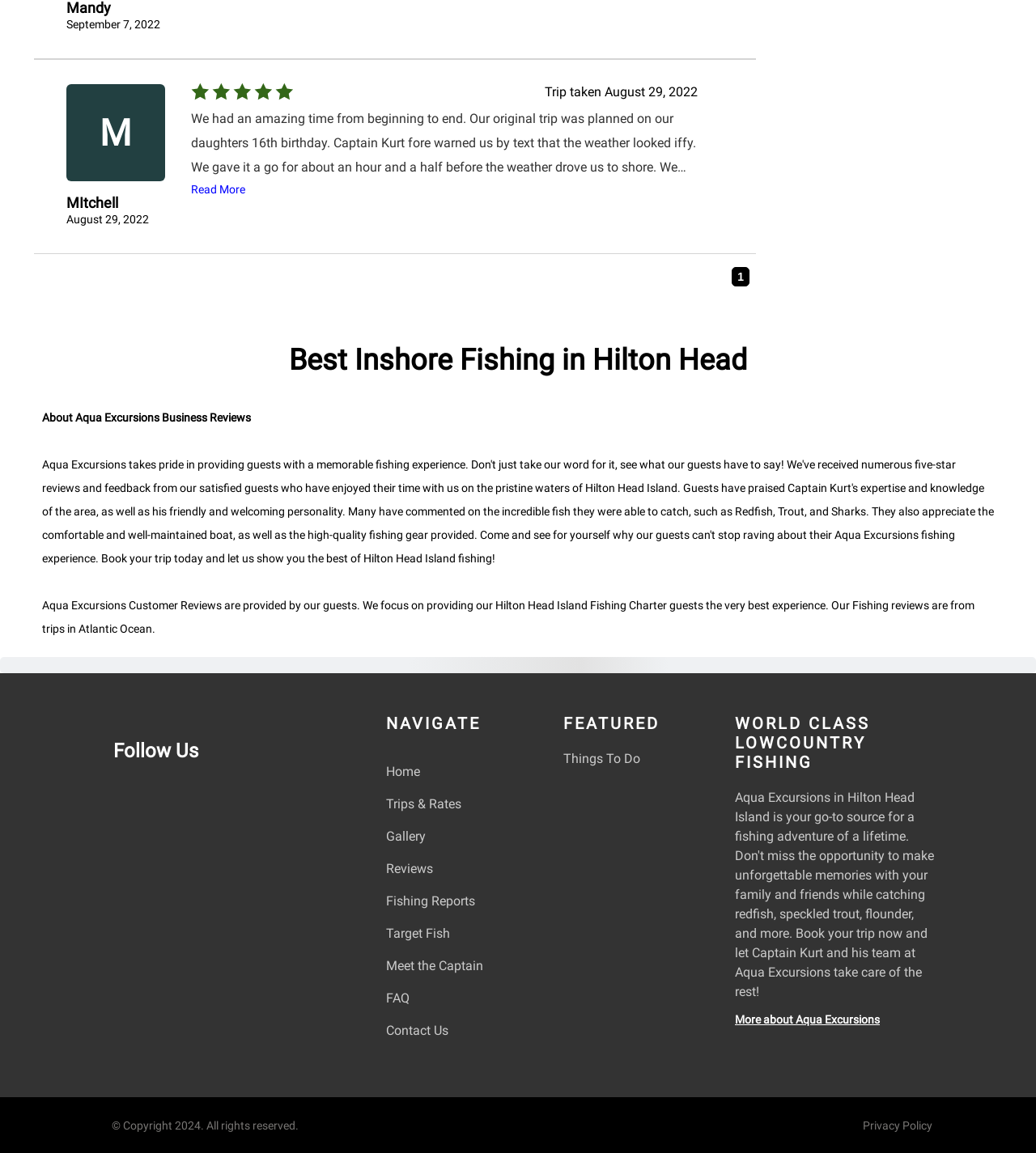Answer briefly with one word or phrase:
How many images are there in the top section of the webpage?

5